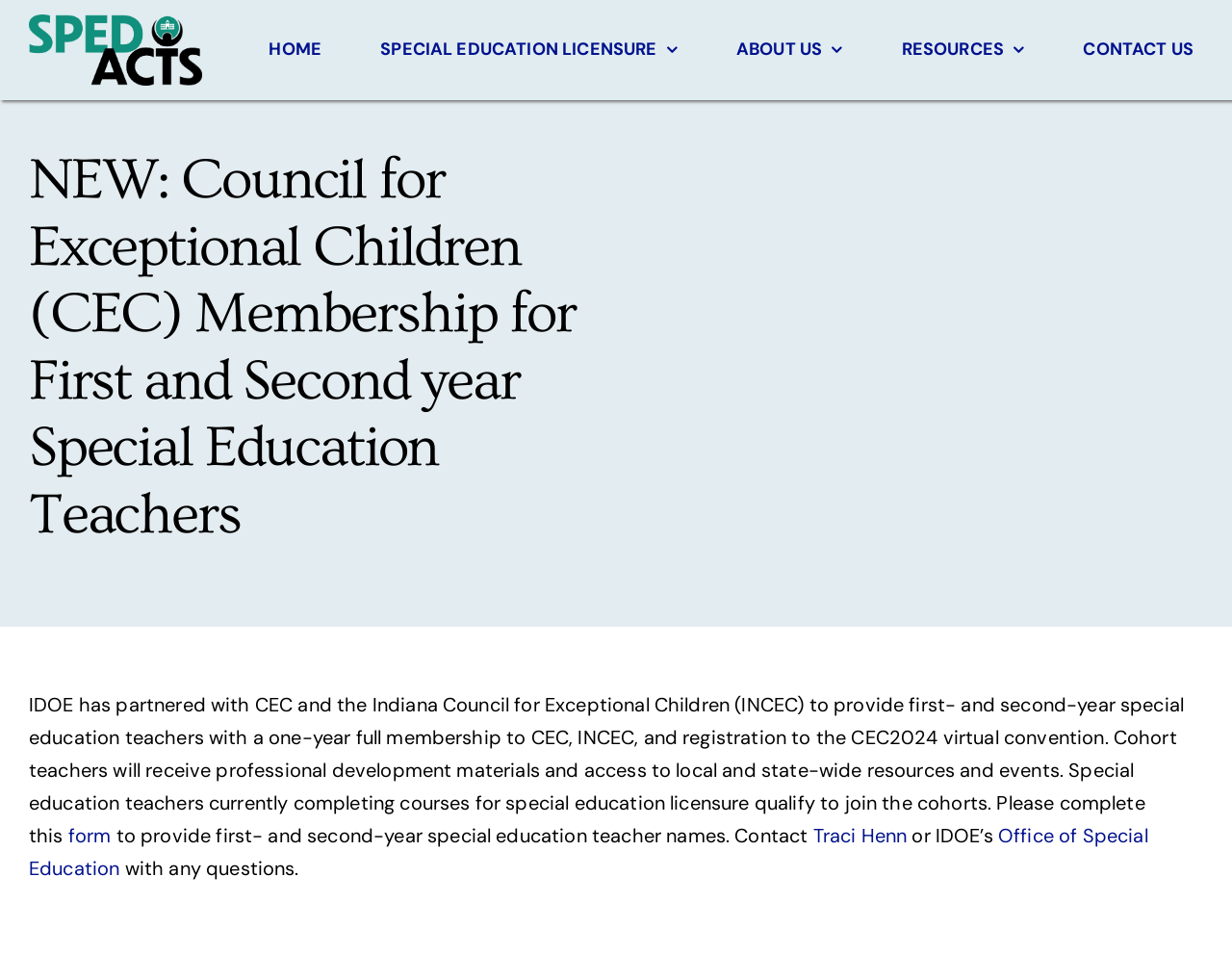Using the provided element description, identify the bounding box coordinates as (top-left x, top-left y, bottom-right x, bottom-right y). Ensure all values are between 0 and 1. Description: aria-label="SPED_ACTS_LOGO"

[0.023, 0.012, 0.164, 0.037]